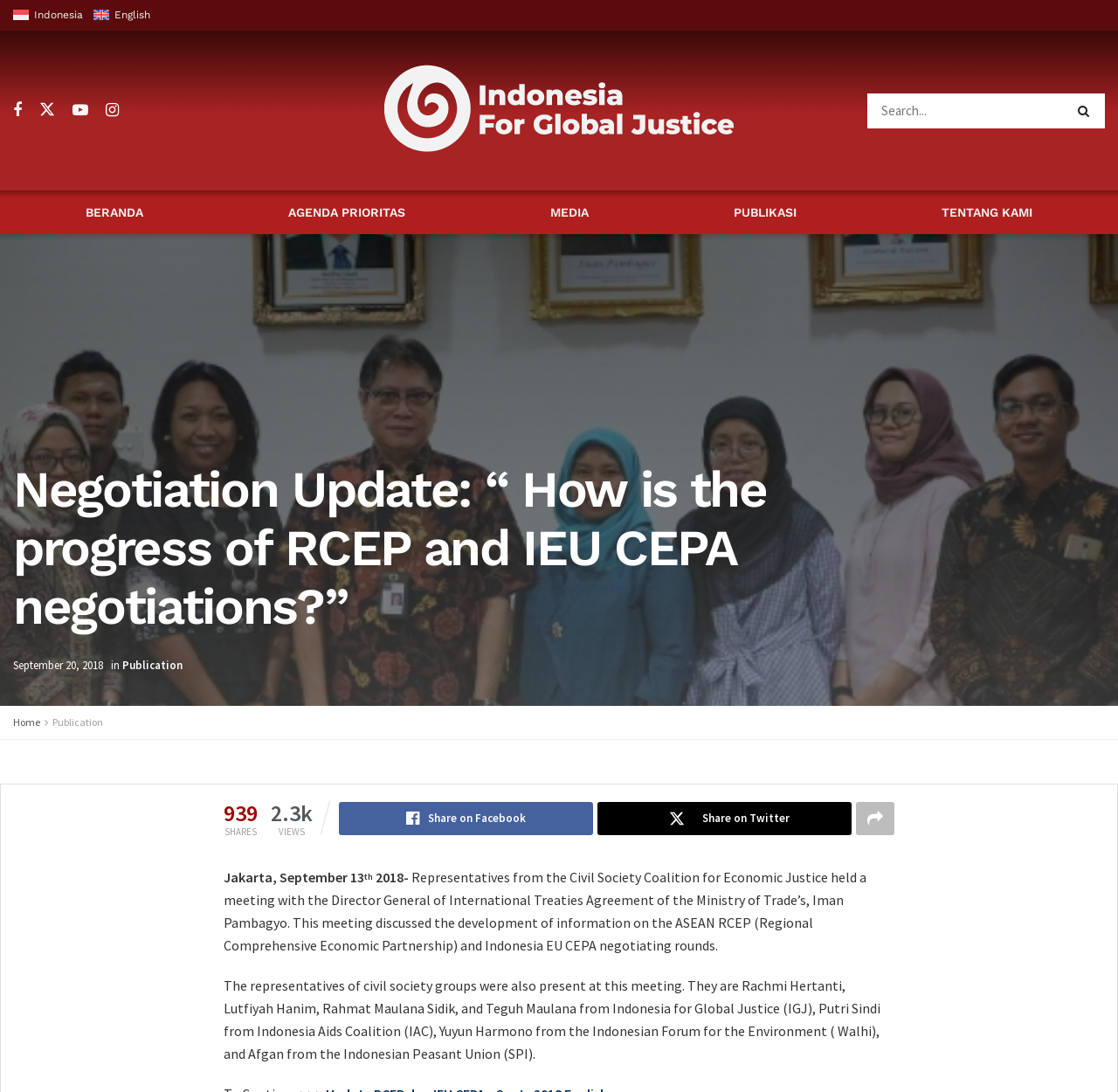Generate a thorough explanation of the webpage's elements.

The webpage appears to be an article or news update from Indonesia for Global Justice, with a focus on a meeting between representatives from the Civil Society Coalition for Economic Justice and the Director General of International Treaties Agreement of the Ministry of Trade.

At the top of the page, there are several links and images, including flags for Indonesia and English, as well as social media icons. Below these, there is a search bar and a search button.

The main content of the page is divided into sections. The first section is a heading that reads "Negotiation Update: “ How is the progress of RCEP and IEU CEPA negotiations?”". Below this, there are several links to other pages, including "BERANDA", "AGENDA PRIORITAS", "MEDIA", "PUBLIKASI", and "TENTANG KAMI".

The main article begins with a date, "September 20, 2018", and a category label, "Publication". The article text is divided into two paragraphs, with the first paragraph describing the meeting between the Civil Society Coalition for Economic Justice and the Director General of International Treaties Agreement of the Ministry of Trade. The second paragraph lists the representatives from various civil society groups who attended the meeting.

To the right of the article text, there are several social media sharing buttons, including Facebook and Twitter, as well as a counter displaying the number of shares and views. At the bottom of the page, there is a footer section with links to other pages, including "Home" and "Publication".